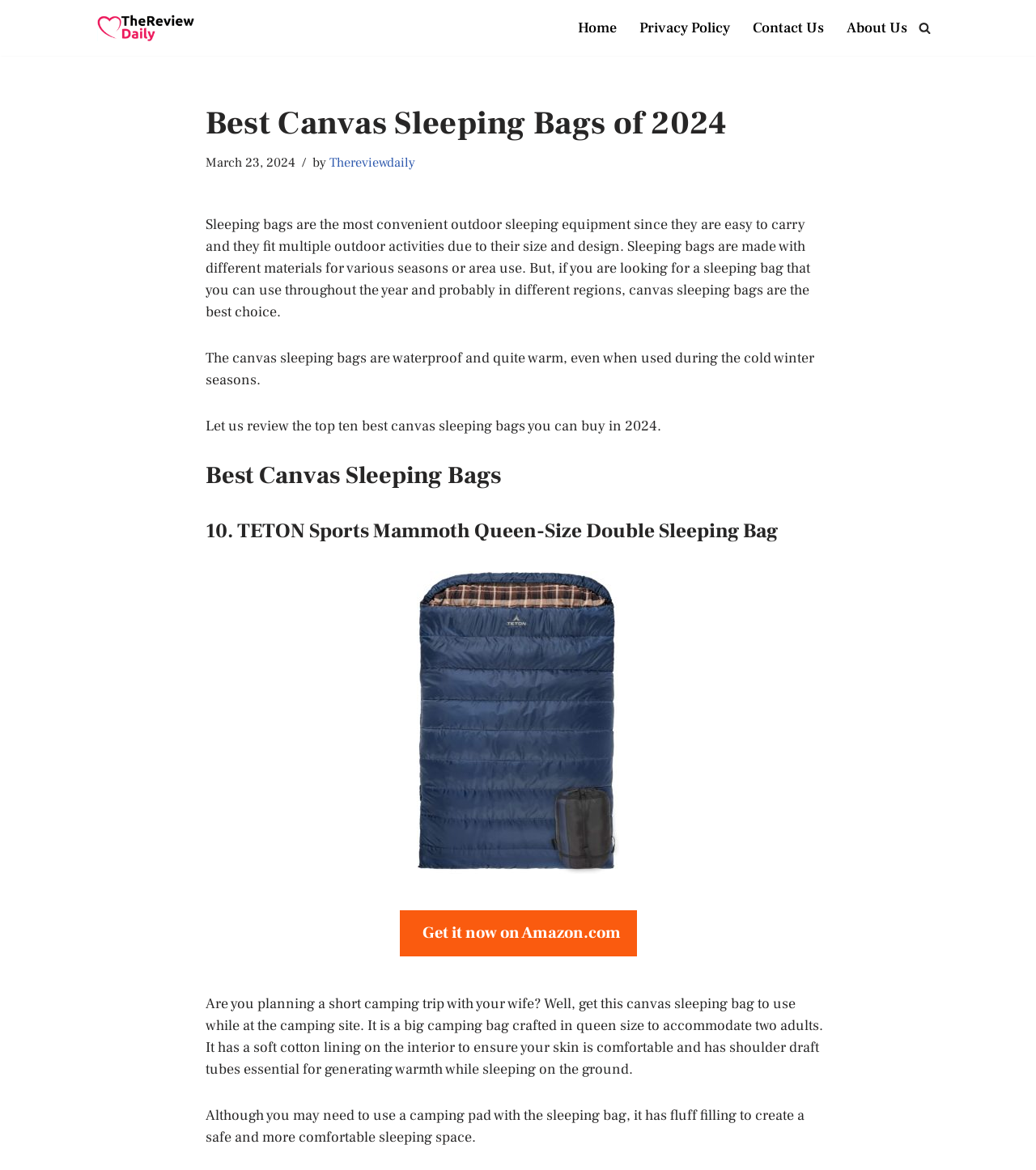Using the provided element description: "About Us", determine the bounding box coordinates of the corresponding UI element in the screenshot.

[0.817, 0.014, 0.876, 0.034]